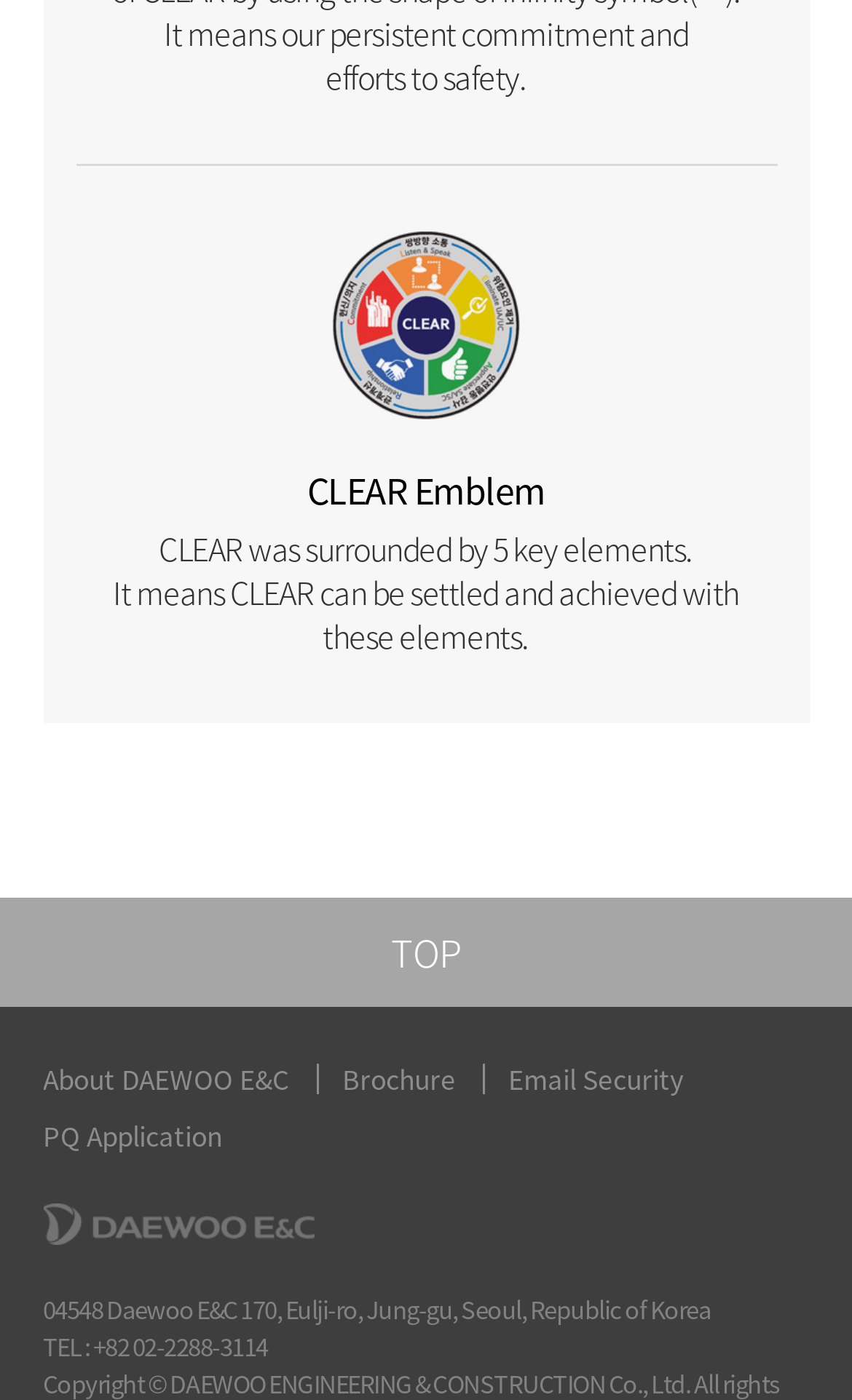Please find the bounding box for the following UI element description. Provide the coordinates in (top-left x, top-left y, bottom-right x, bottom-right y) format, with values between 0 and 1: About DAEWOO E&C

[0.05, 0.751, 0.34, 0.791]